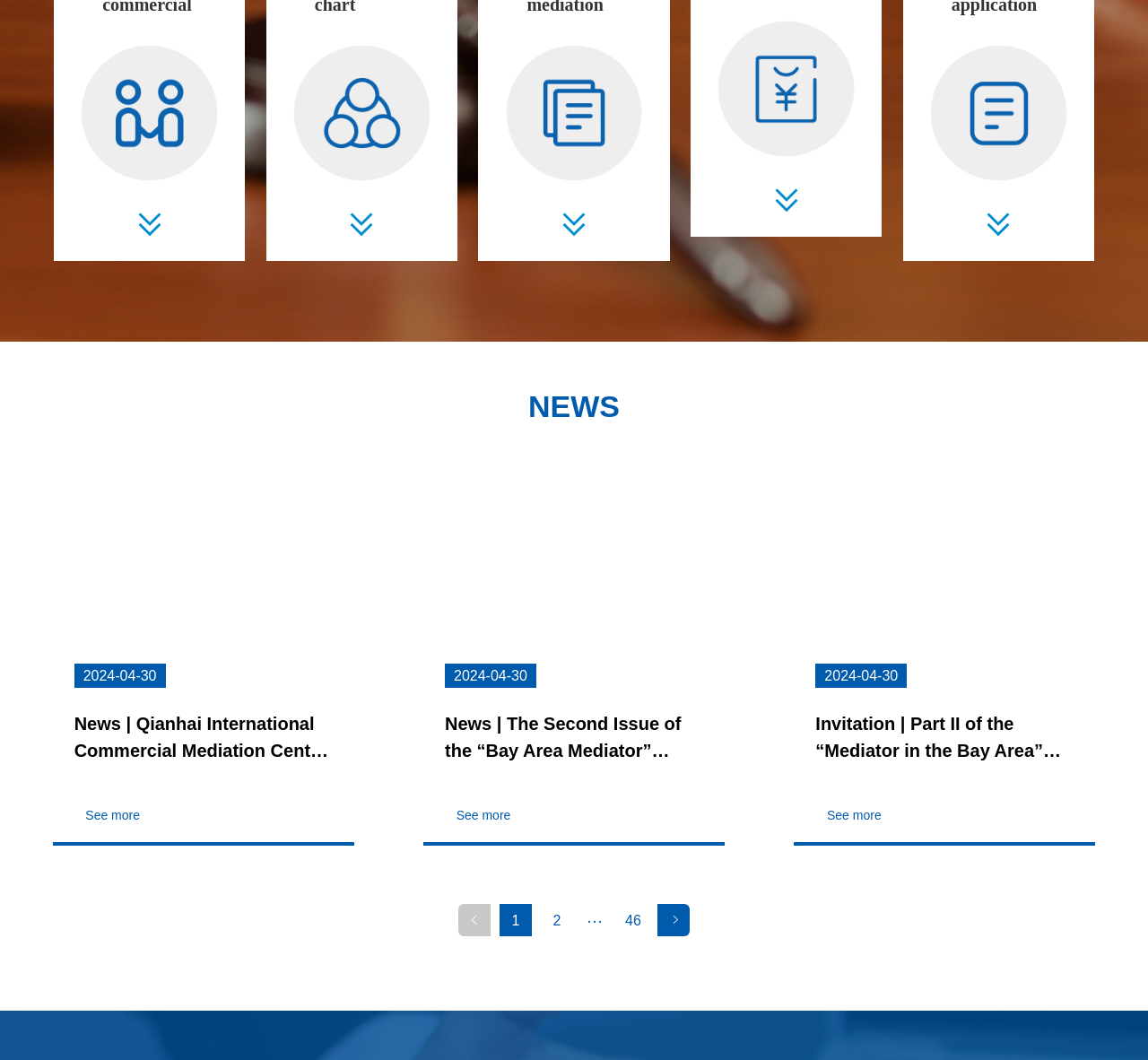Answer succinctly with a single word or phrase:
What type of images are used on this webpage?

Icons and thumbnails